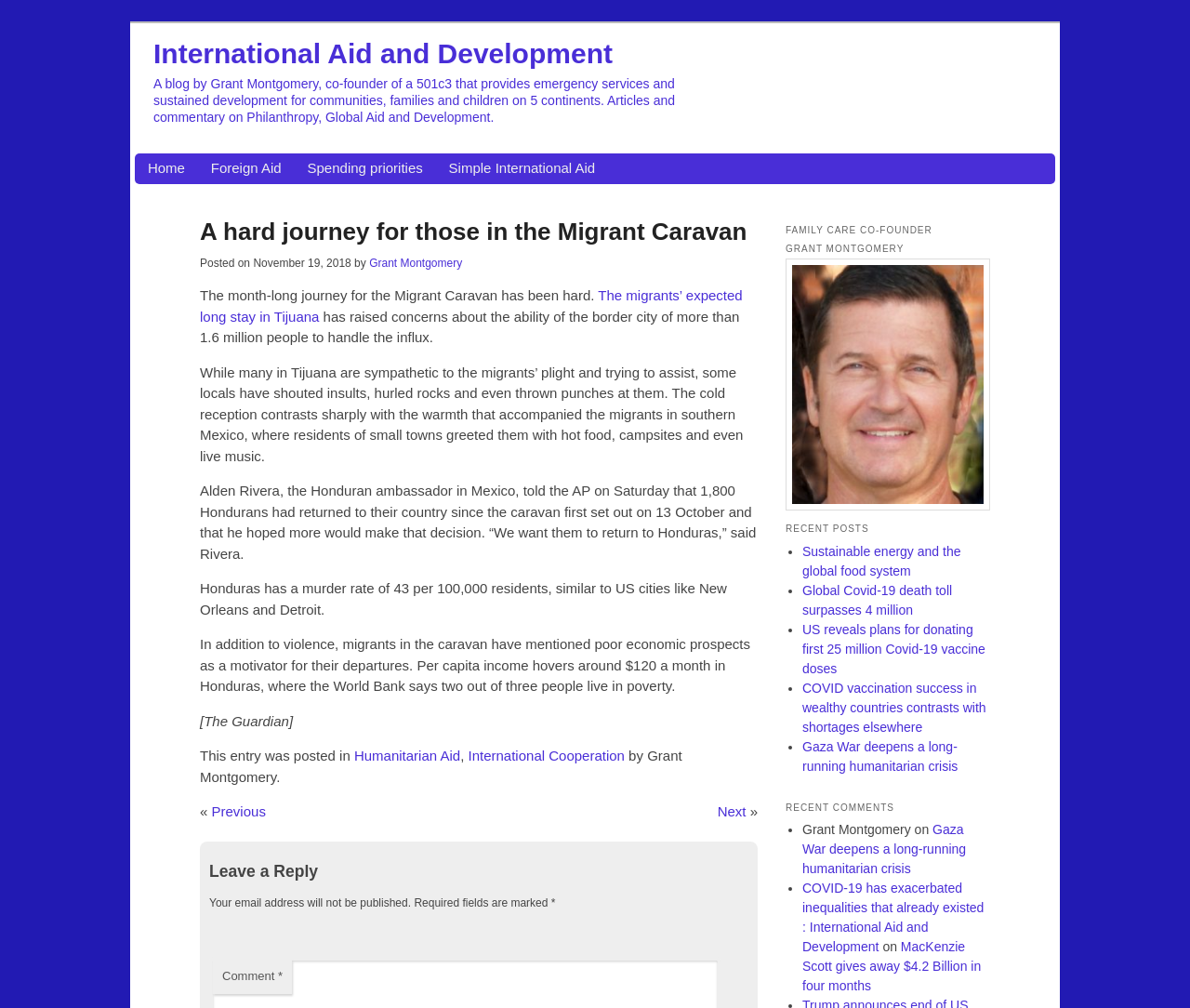Please identify the coordinates of the bounding box that should be clicked to fulfill this instruction: "Leave a reply to the article".

[0.176, 0.852, 0.629, 0.876]